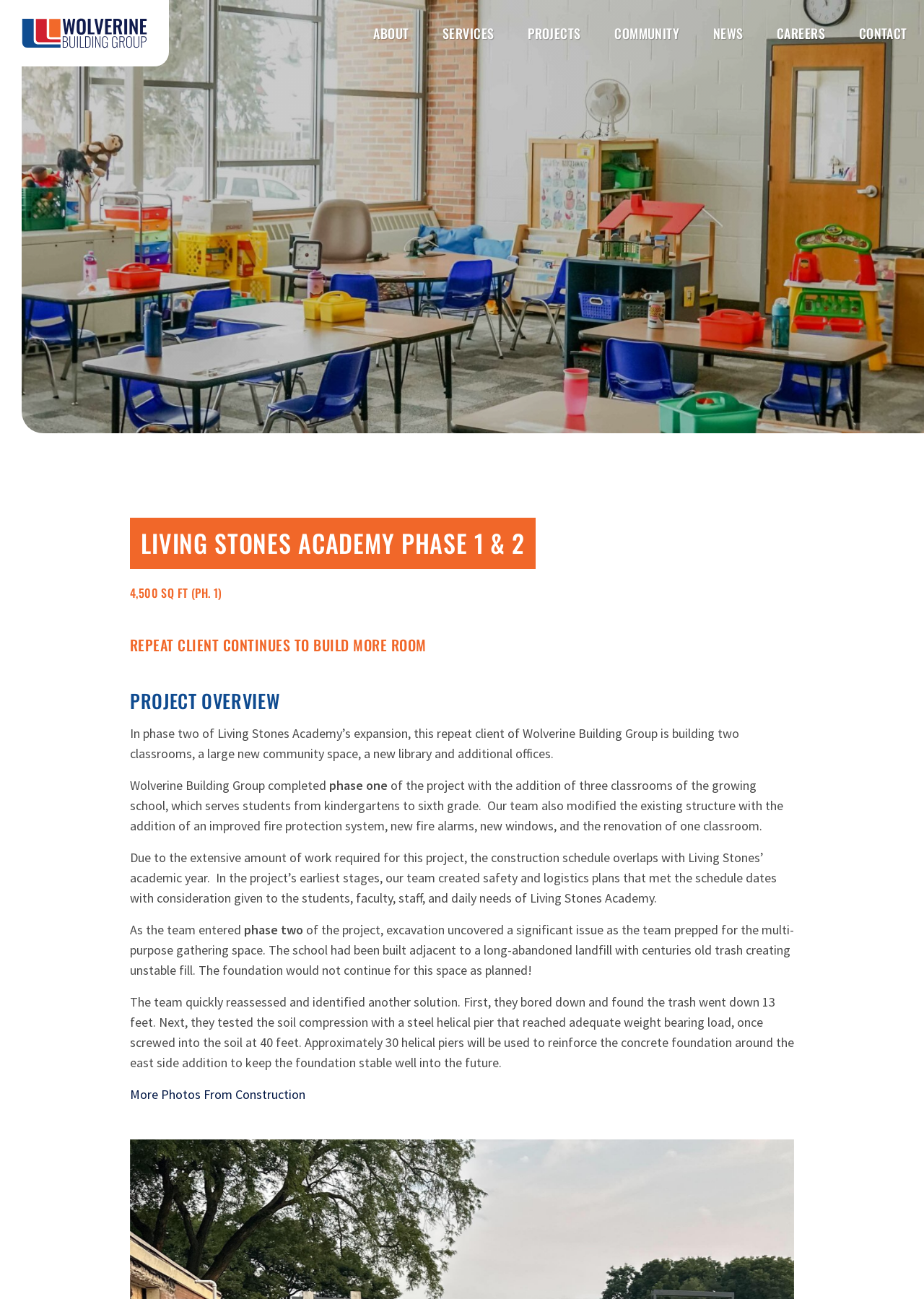How many classrooms were added in Phase 1 of the project?
Provide a comprehensive and detailed answer to the question.

The number of classrooms added in Phase 1 of the project can be found in the text as 'the addition of three classrooms of the growing school, which serves students from kindergartens to sixth grade.' This is stated in the paragraph that describes the work done in Phase 1 of the project.